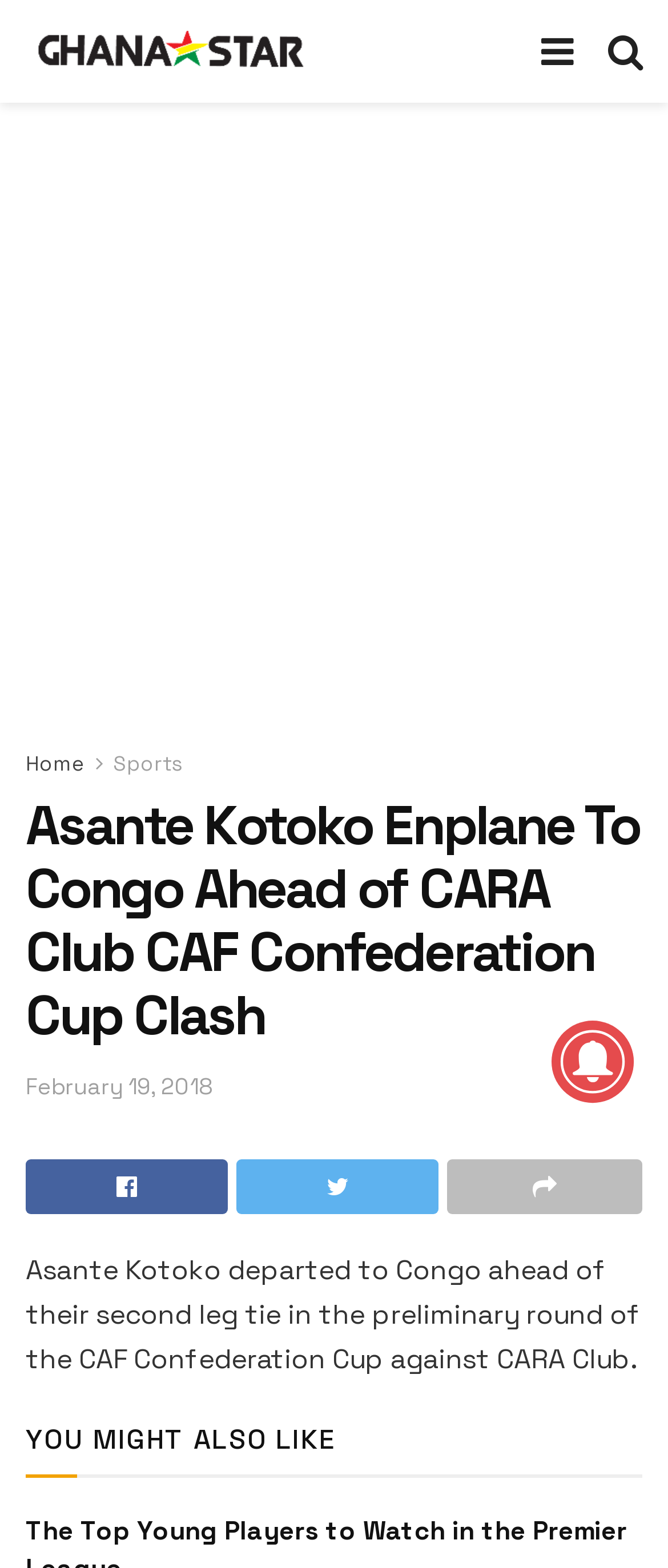What is the date of the article?
Provide a detailed and well-explained answer to the question.

The date of the article can be found in the link element, which says 'February 19, 2018'. This element is located below the heading of the webpage.